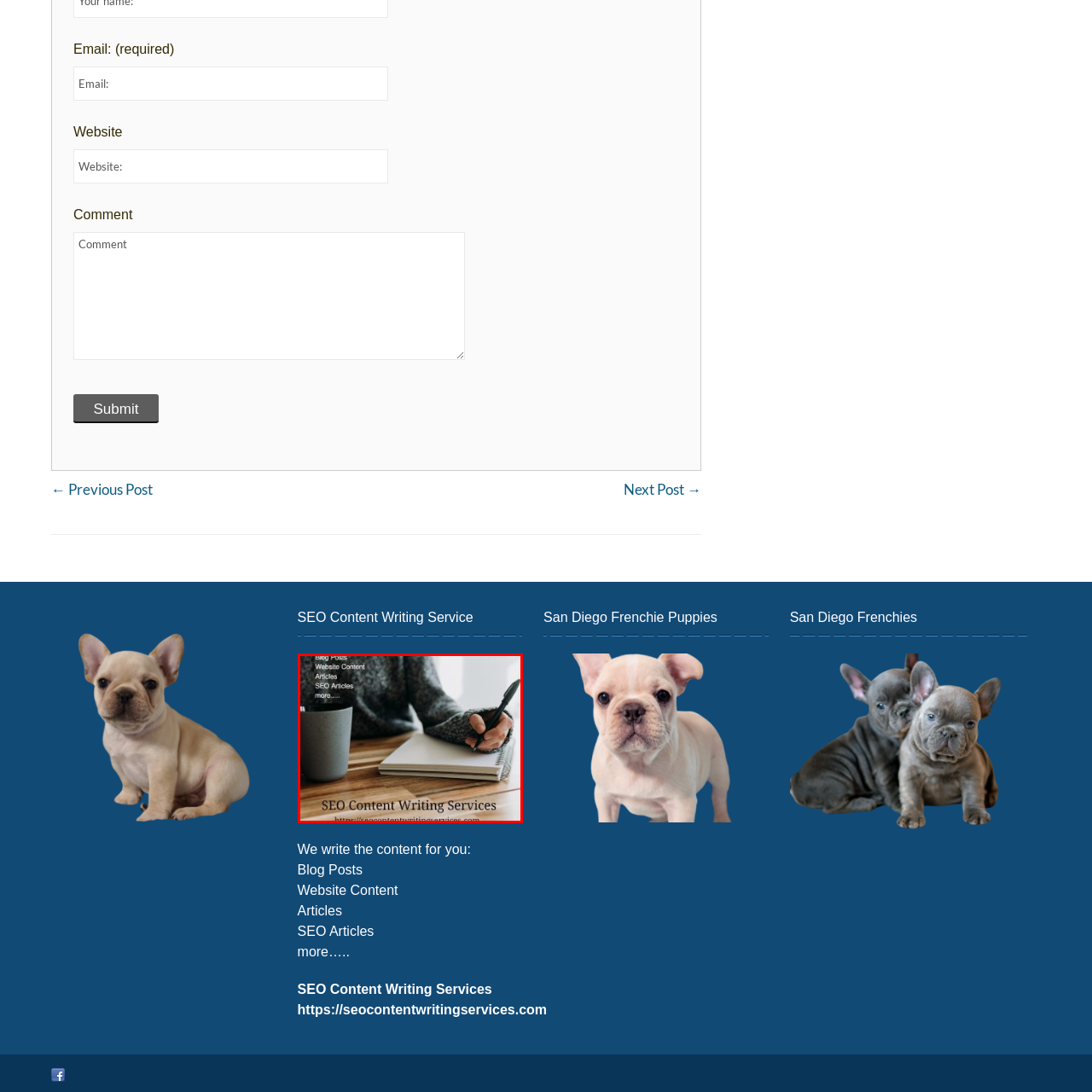What is the color of the sweater the person is wearing?
Observe the section of the image outlined in red and answer concisely with a single word or phrase.

Grey